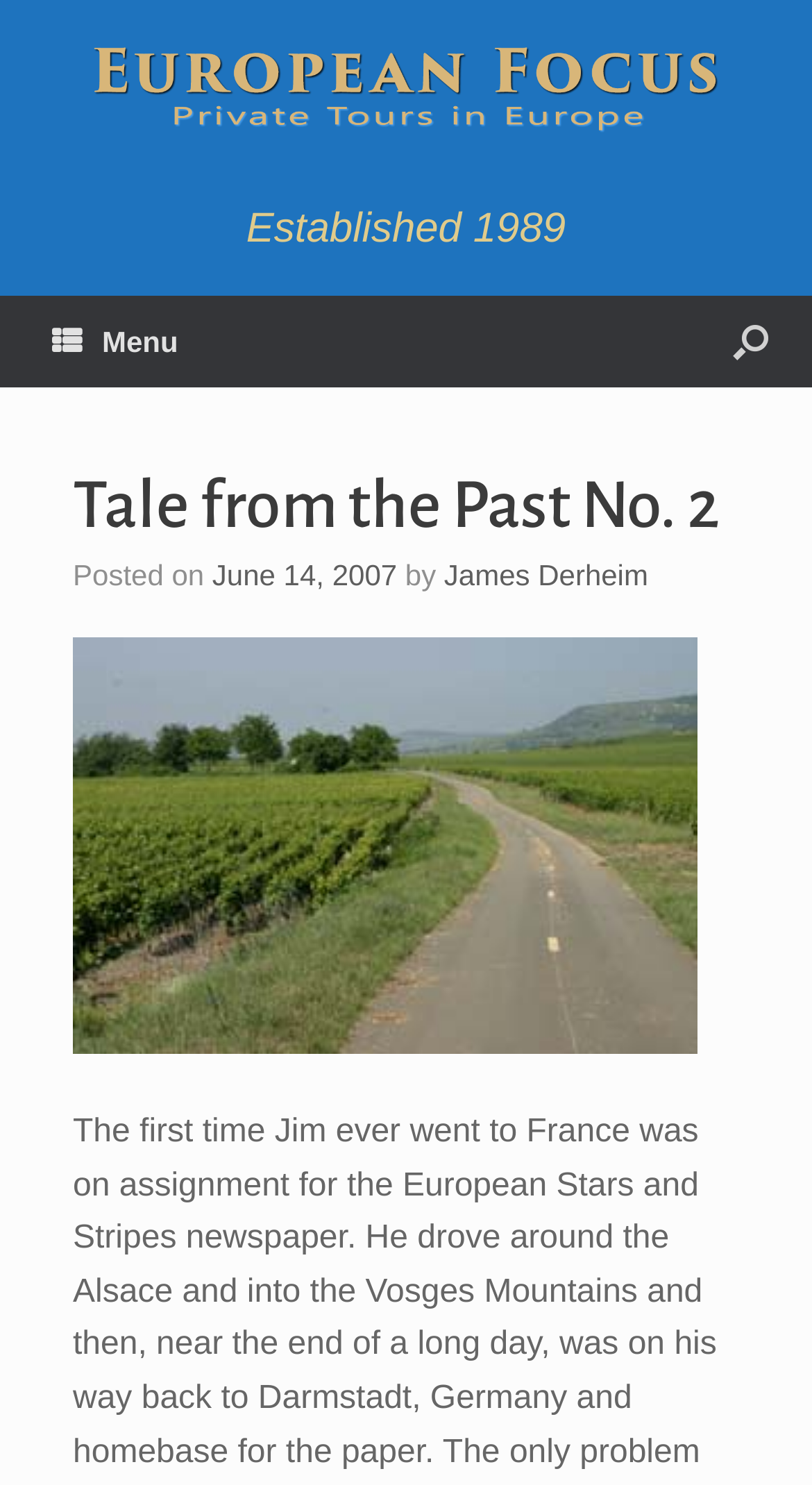Find the bounding box coordinates for the HTML element specified by: "Married Life".

None